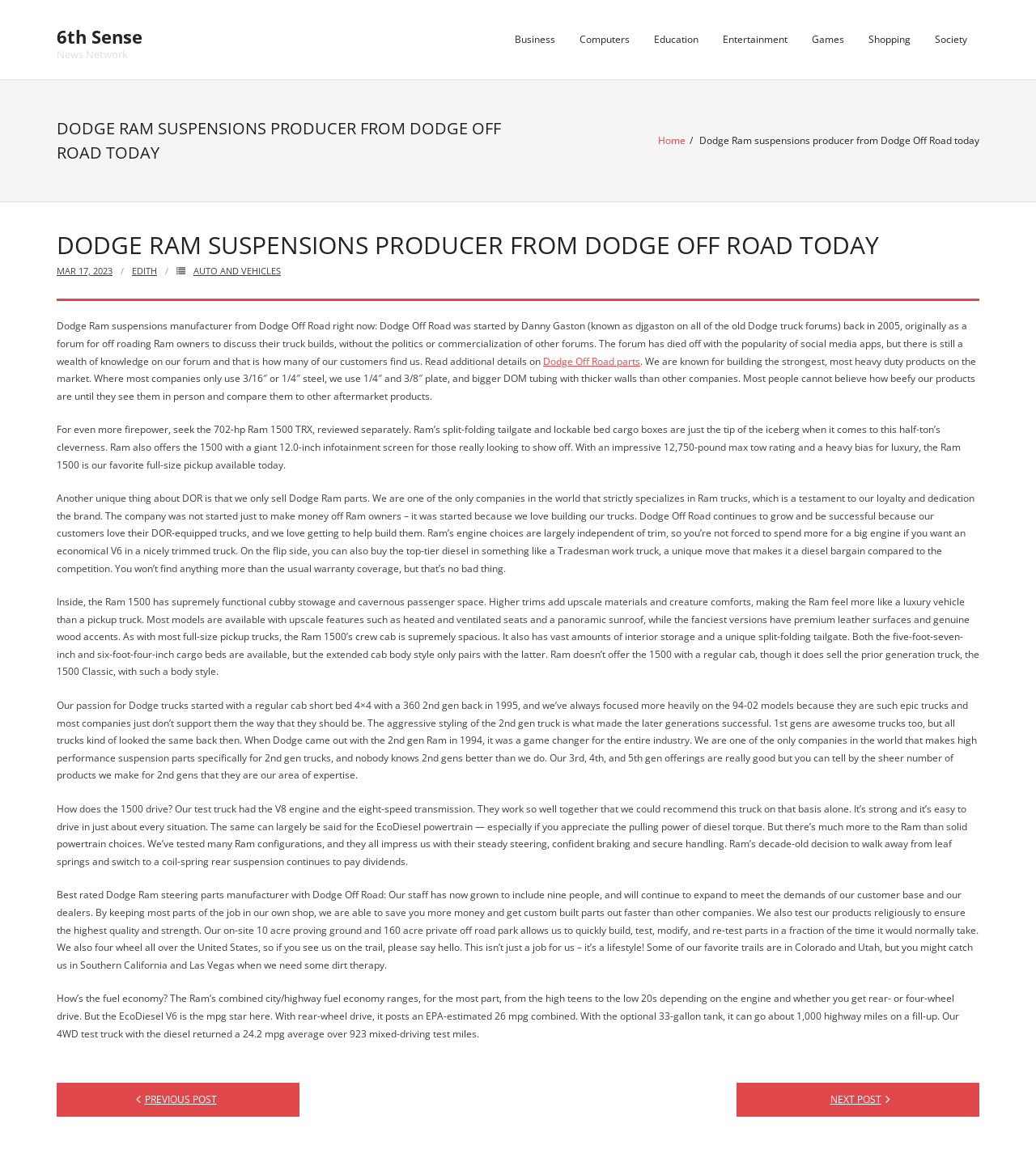What is the maximum tow rating of the Ram 1500?
Please provide a comprehensive answer based on the details in the screenshot.

The maximum tow rating of the Ram 1500 can be found in the second paragraph of the article, which states 'With an impressive 12,750-pound max tow rating and a heavy bias for luxury, the Ram 1500 is our favorite full-size pickup available today'.